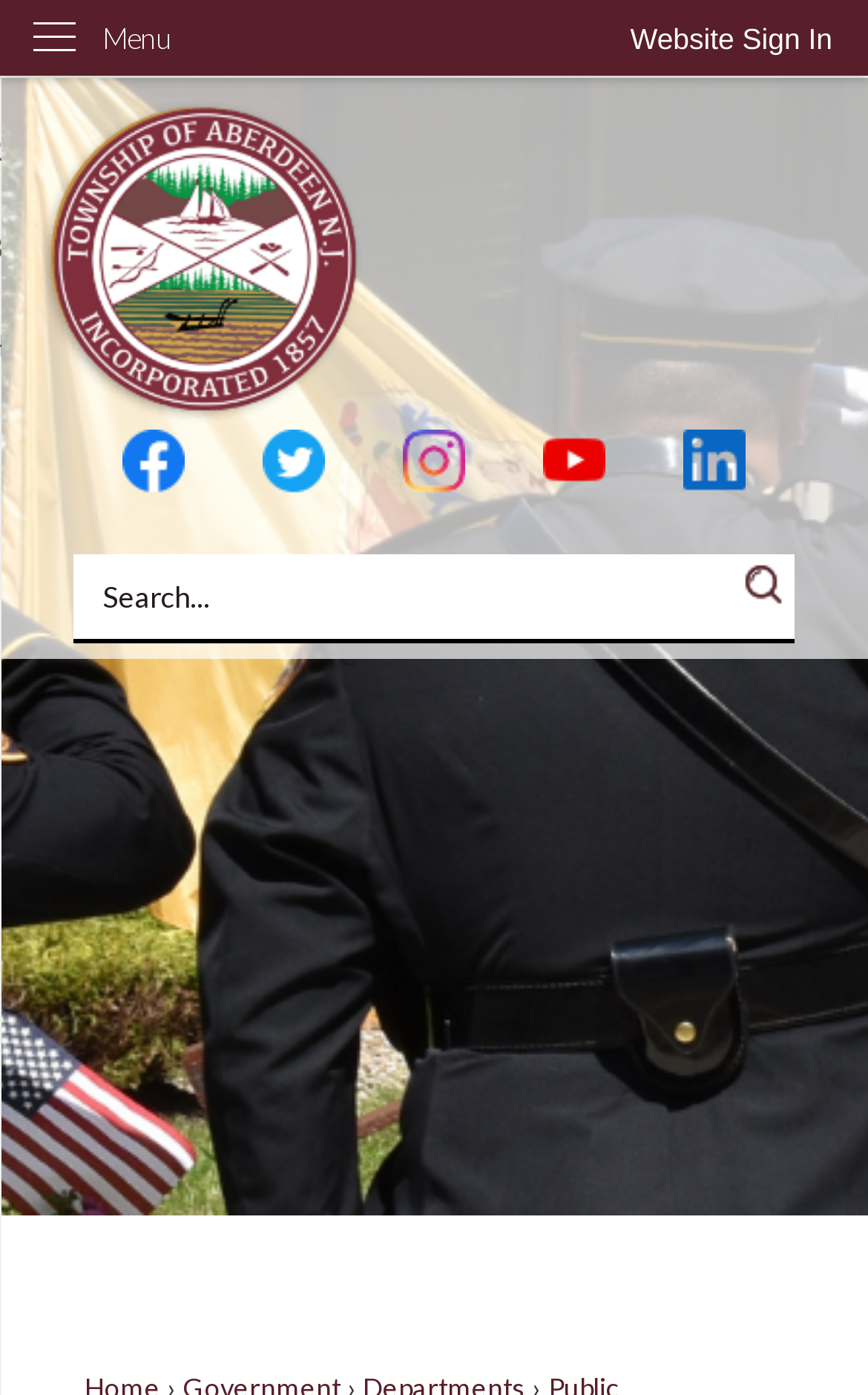Locate the bounding box coordinates of the item that should be clicked to fulfill the instruction: "Sign in to the website".

[0.685, 0.0, 1.0, 0.056]